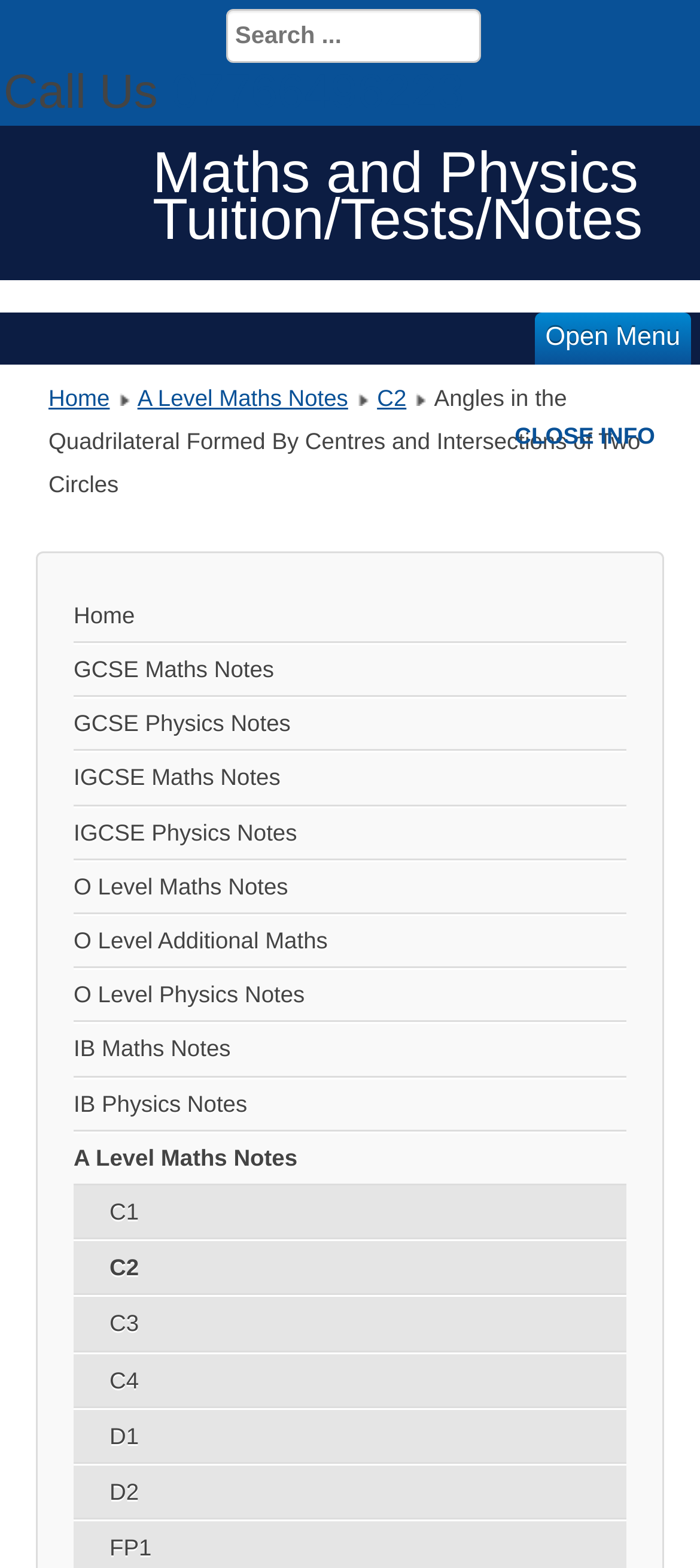Please find and generate the text of the main heading on the webpage.

Maths and Physics Tuition/Tests/Notes